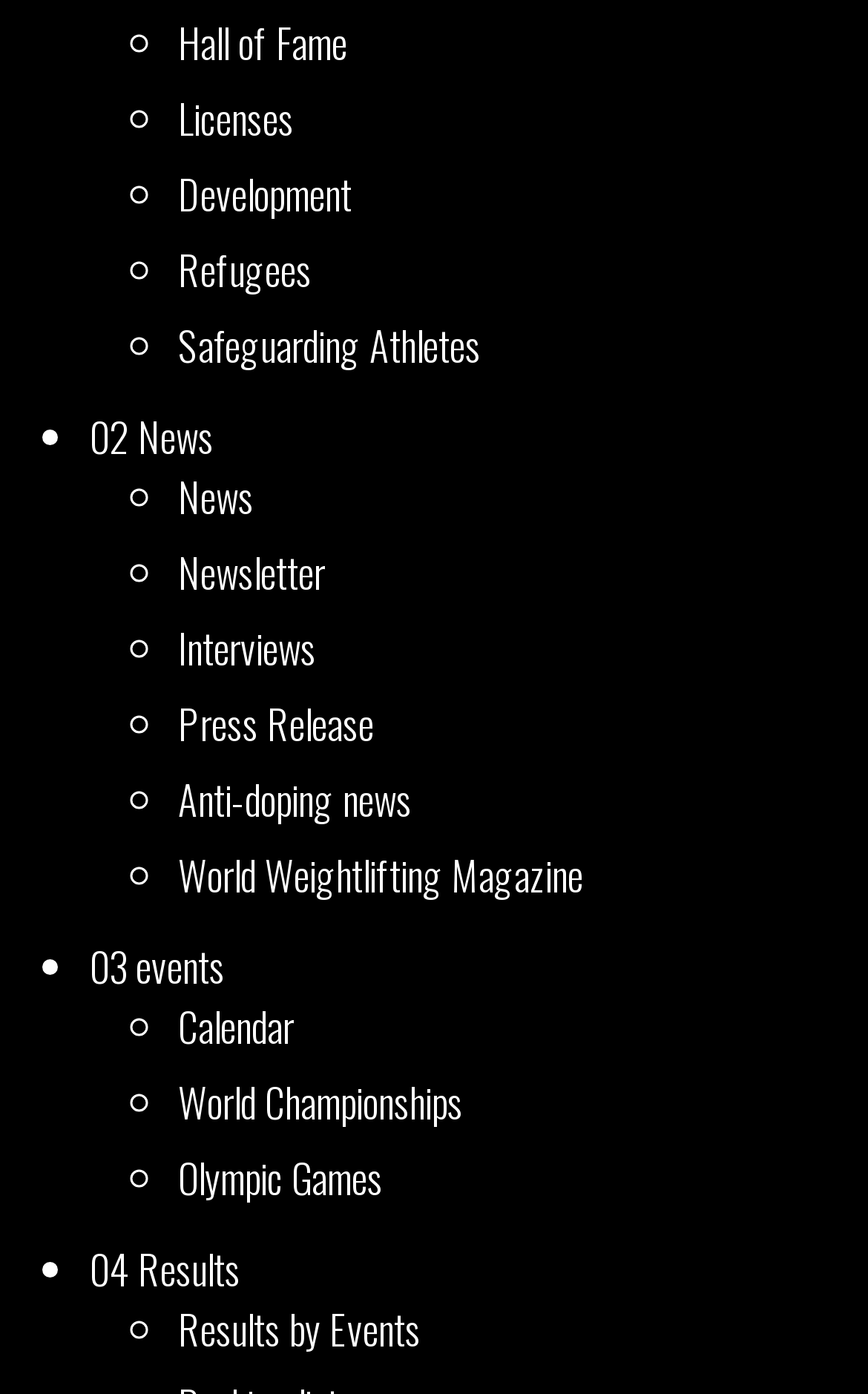How many links are there under the '02 News' category?
Answer the question with a single word or phrase by looking at the picture.

1